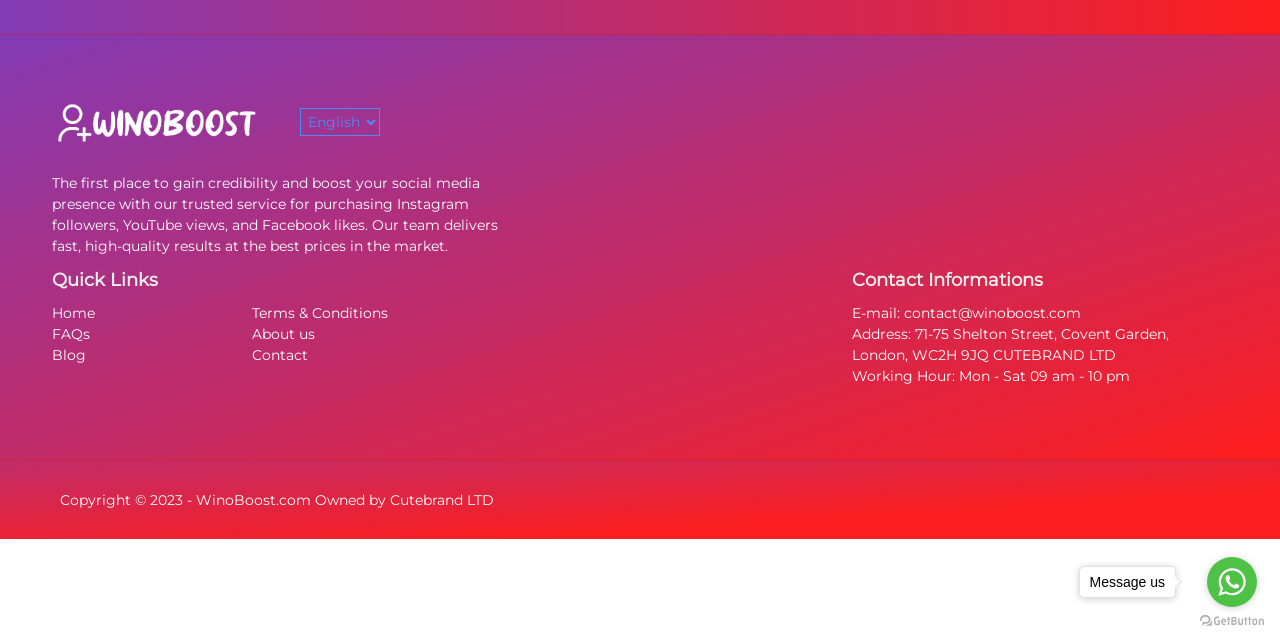Predict the bounding box coordinates of the UI element that matches this description: "Opera for Windows". The coordinates should be in the format [left, top, right, bottom] with each value between 0 and 1.

None